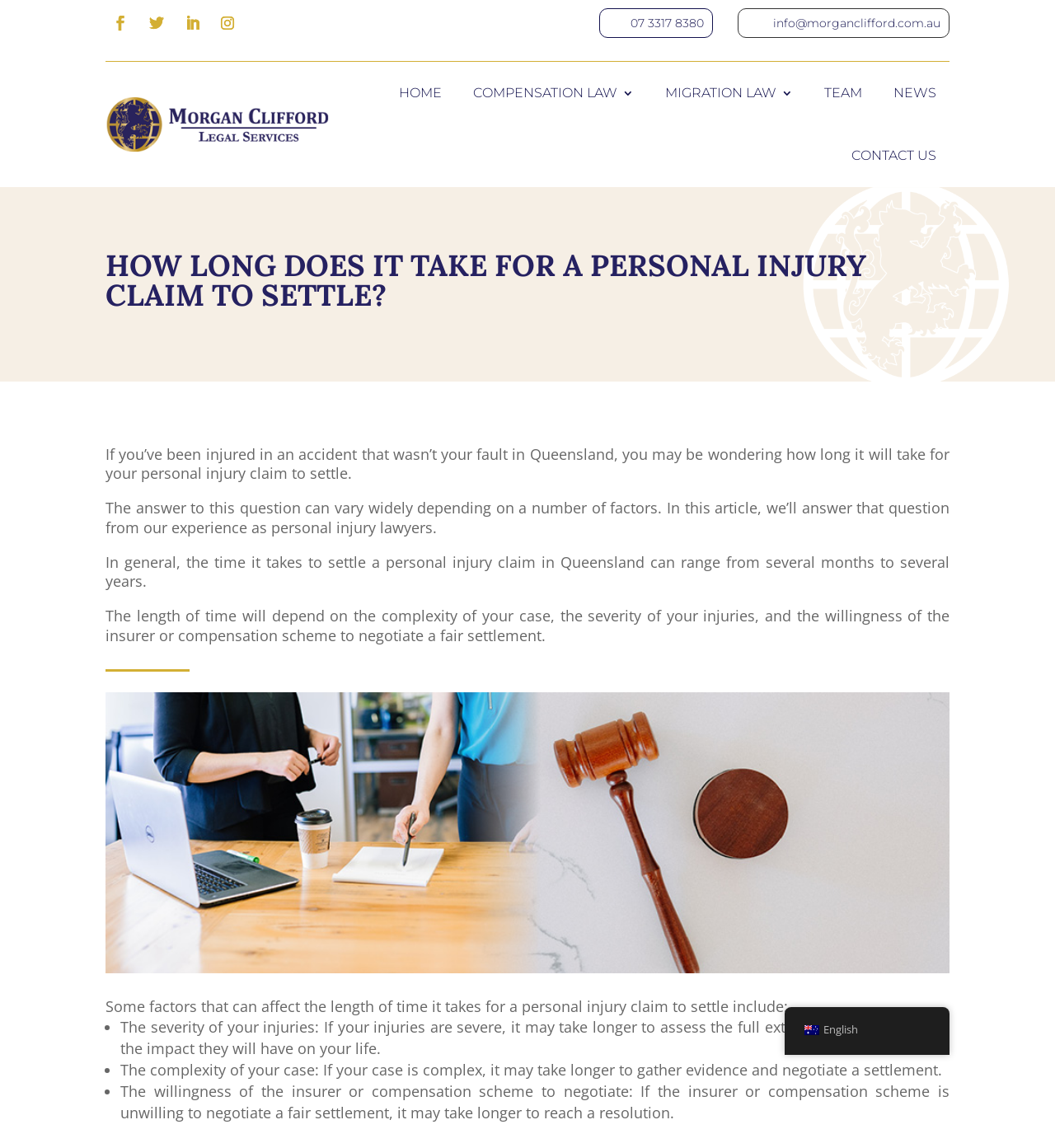Show the bounding box coordinates of the element that should be clicked to complete the task: "Click the HOME link".

[0.378, 0.054, 0.419, 0.109]